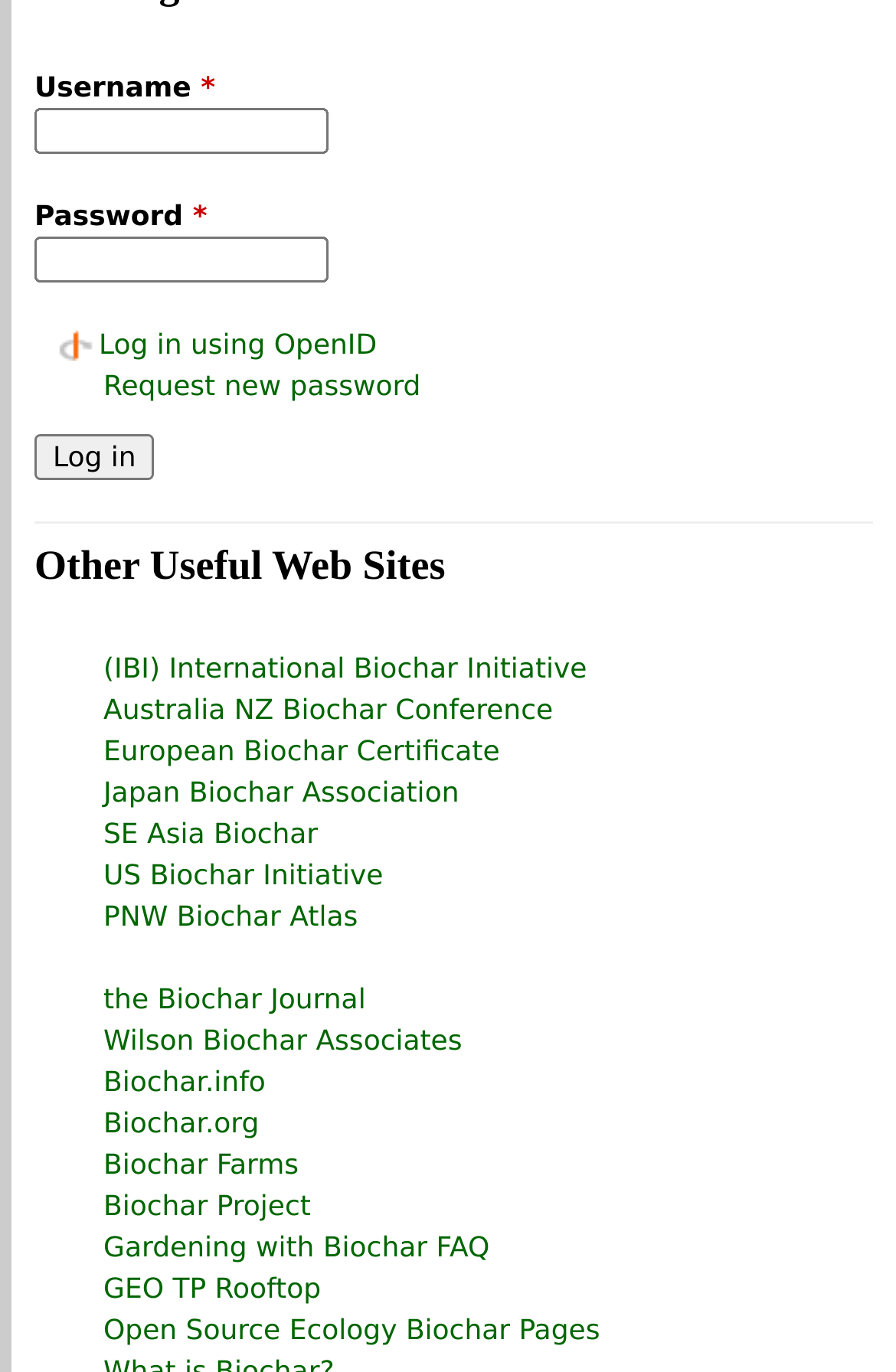Answer the following in one word or a short phrase: 
What is the category of the links at the bottom?

Other Useful Web Sites